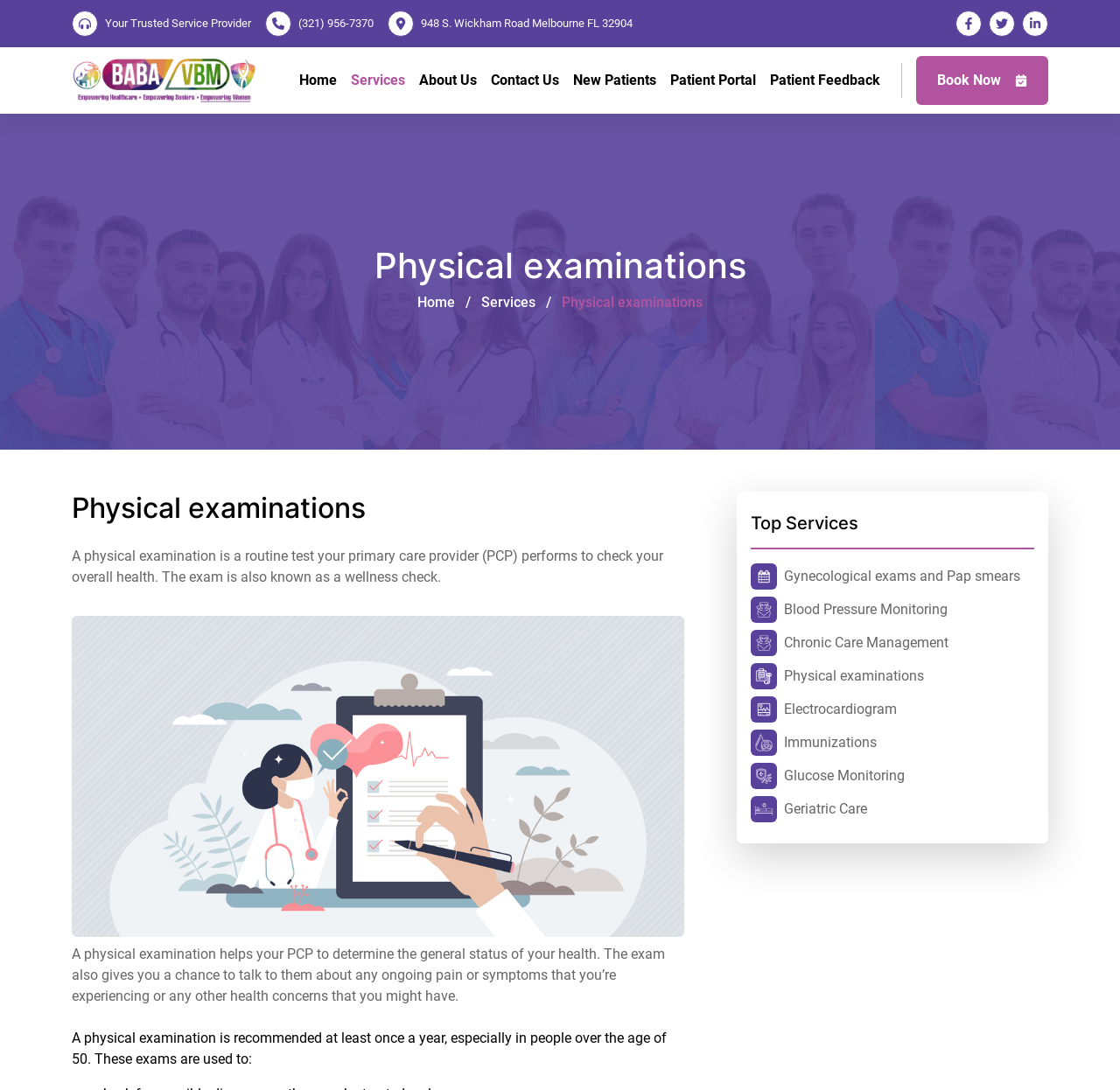Identify the bounding box coordinates of the clickable region to carry out the given instruction: "View the 'Latest blouse back designs 2023 for lehenga and sarees' article".

None